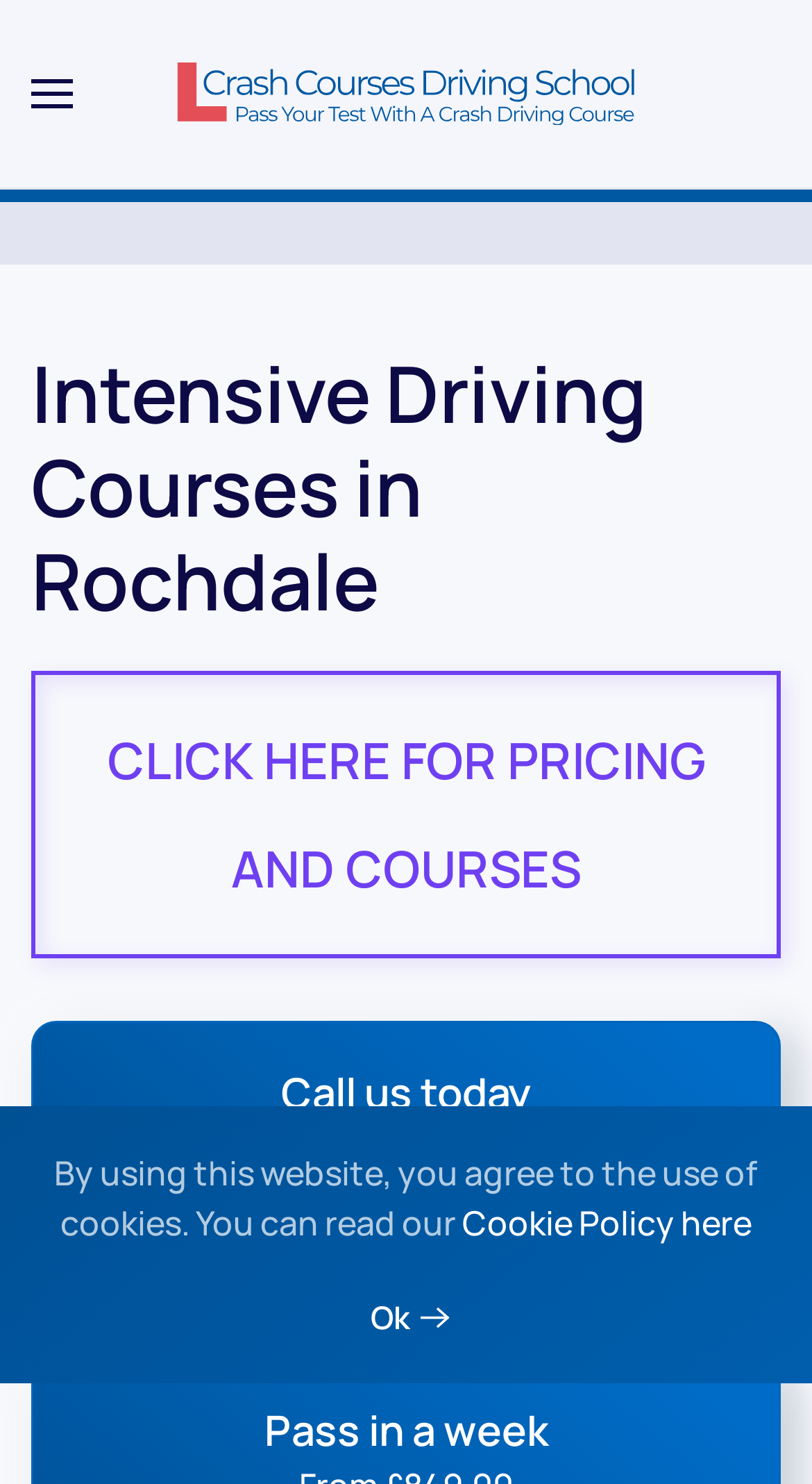From the webpage screenshot, predict the bounding box coordinates (top-left x, top-left y, bottom-right x, bottom-right y) for the UI element described here: Skip to main content

[0.115, 0.065, 0.518, 0.095]